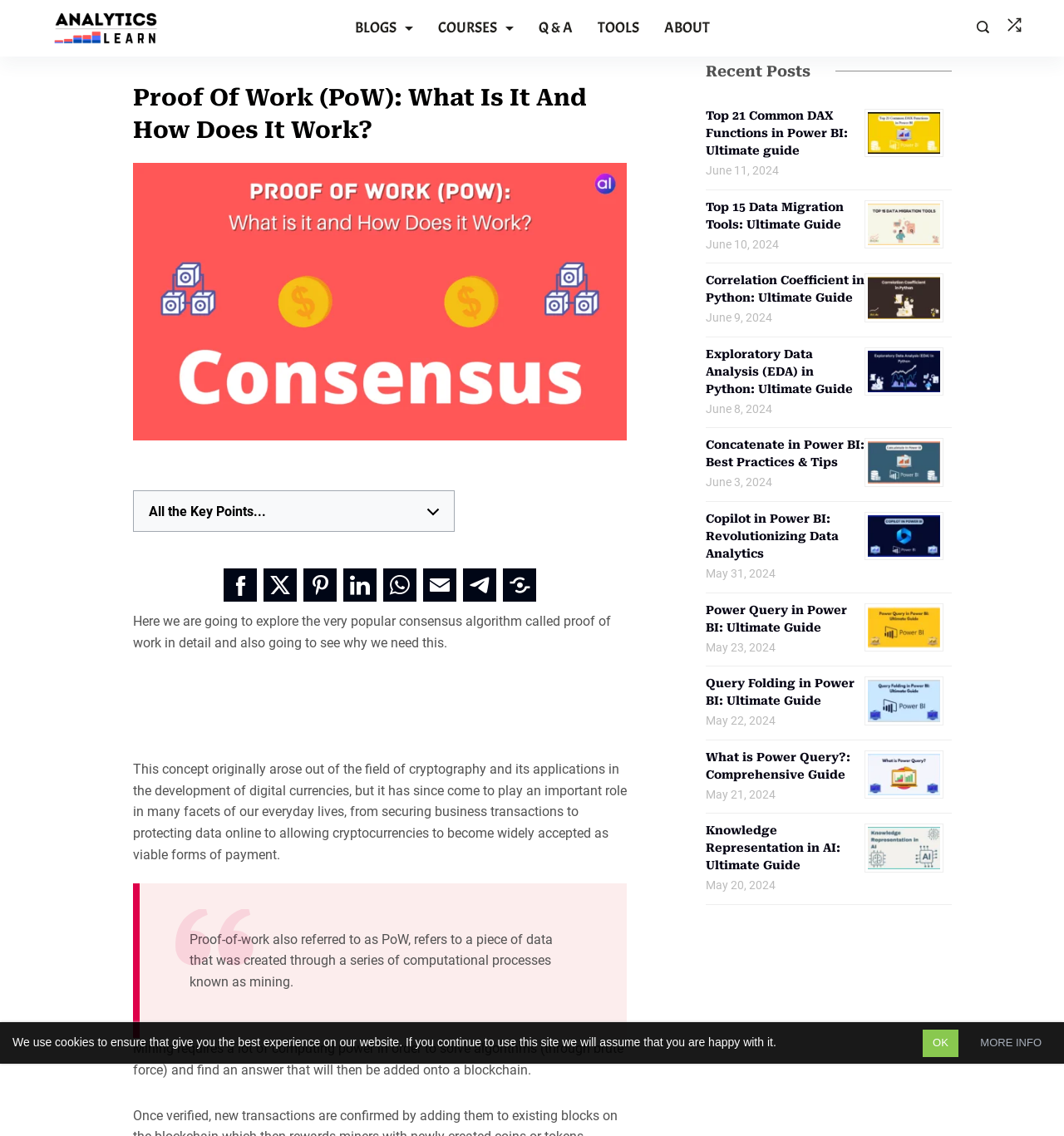Using the elements shown in the image, answer the question comprehensively: What is the main topic of this webpage?

The main topic of this webpage is Proof of Work (PoW) as indicated by the heading 'Proof Of Work (PoW): What Is It And How Does It Work?' and the detailed description provided in the webpage.